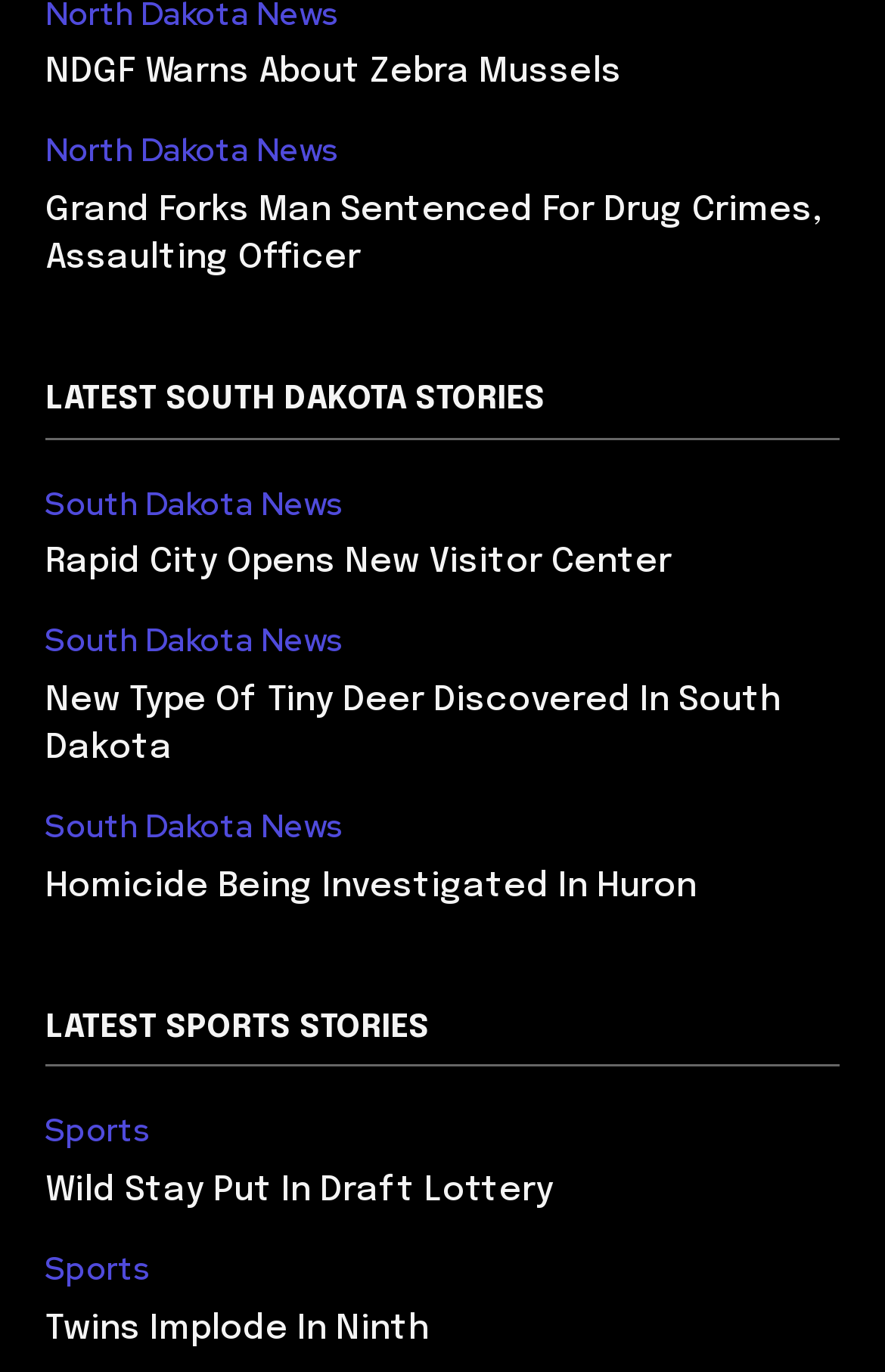Answer with a single word or phrase: 
What is the title of the last news article?

Twins Implode In Ninth